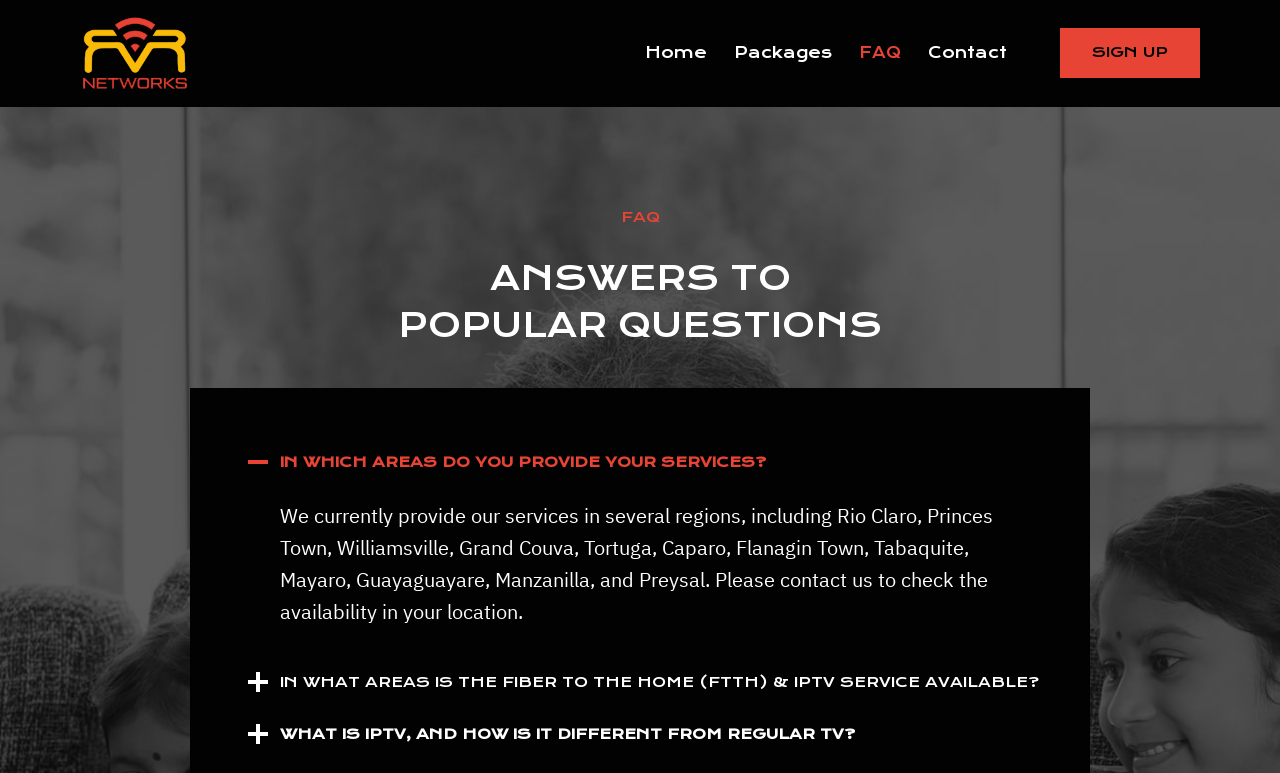Locate the bounding box coordinates of the element that needs to be clicked to carry out the instruction: "Click the RVR Networks Logo". The coordinates should be given as four float numbers ranging from 0 to 1, i.e., [left, top, right, bottom].

[0.062, 0.019, 0.148, 0.118]